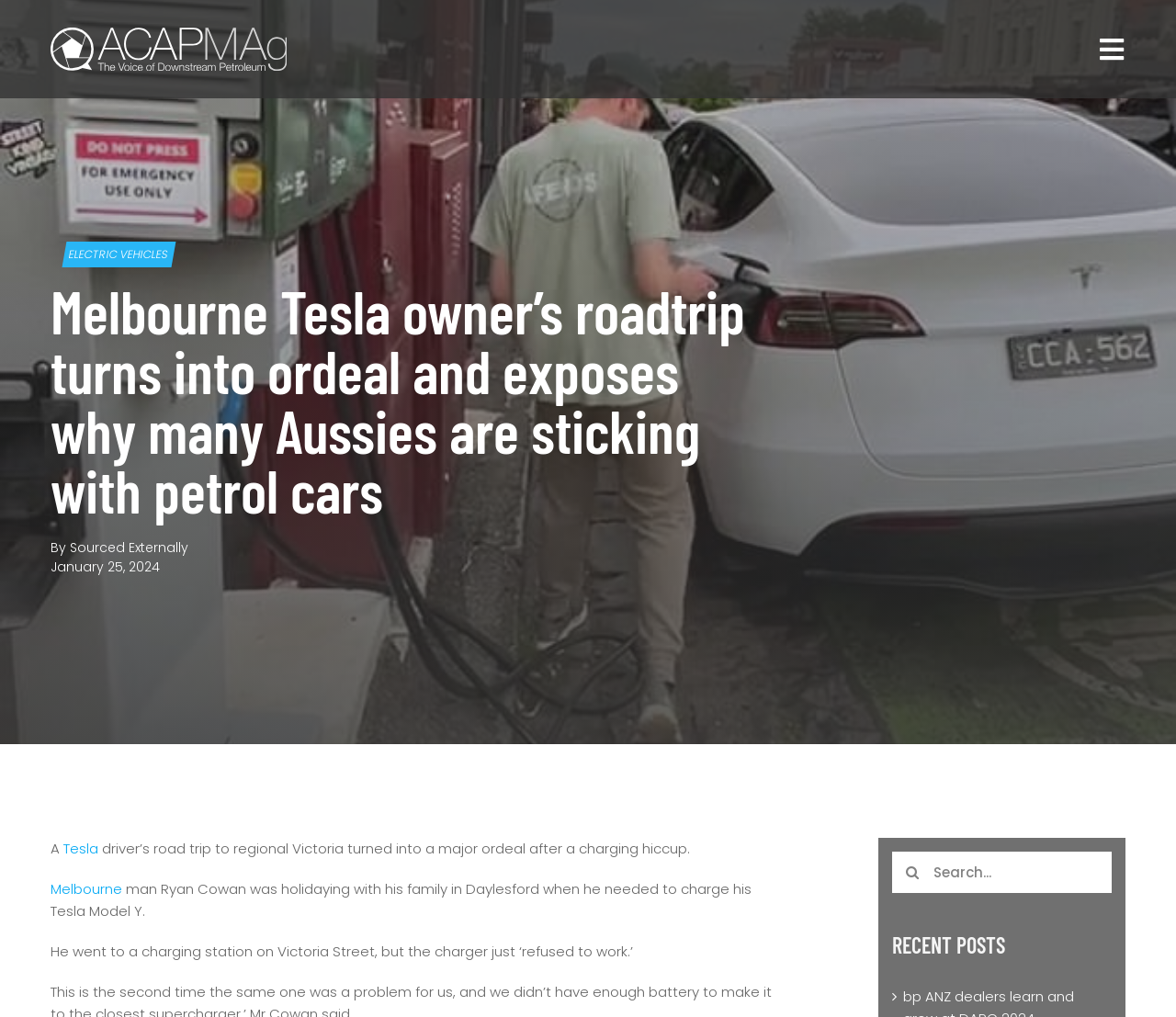Locate the bounding box coordinates of the element that should be clicked to fulfill the instruction: "Search for something".

[0.759, 0.837, 0.945, 0.878]